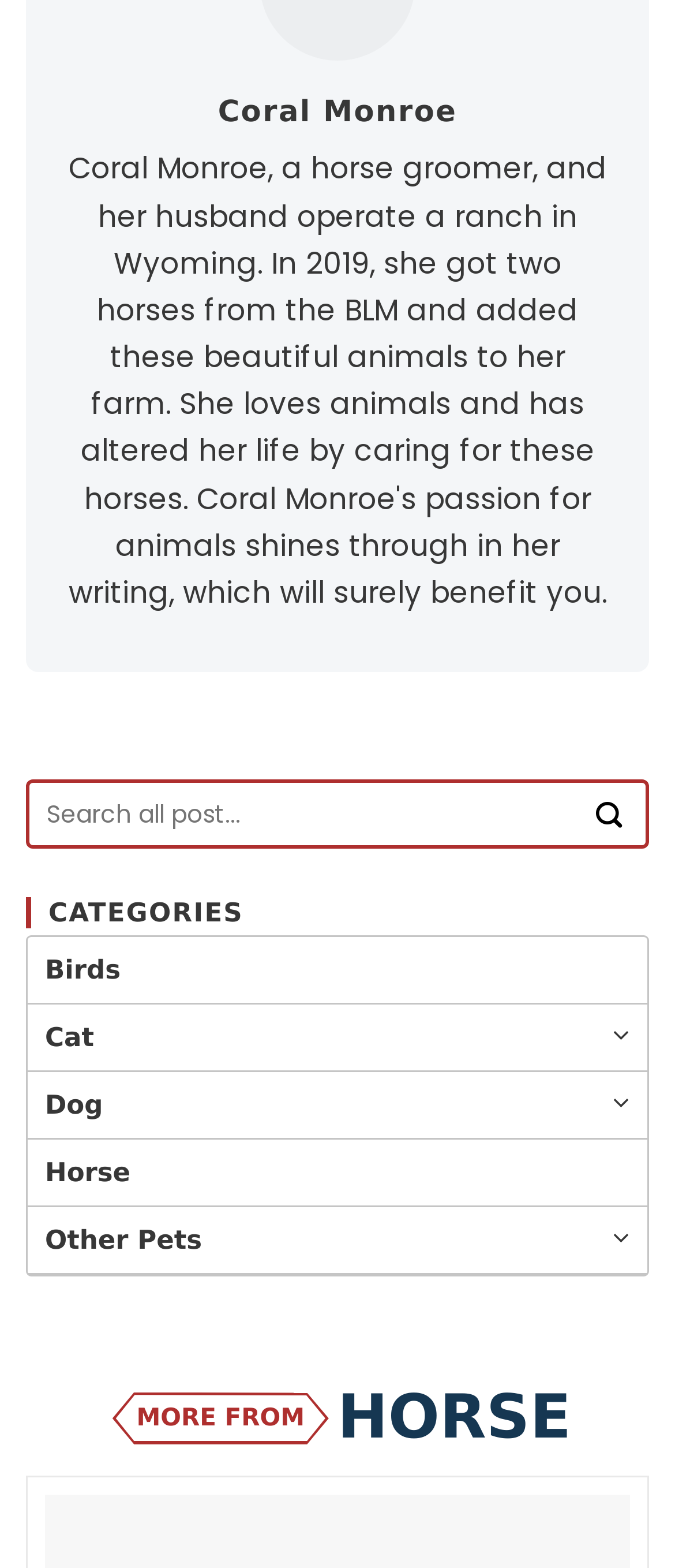What categories are available on the webpage?
Provide a concise answer using a single word or phrase based on the image.

Birds, Cat, Dog, Horse, Other Pets